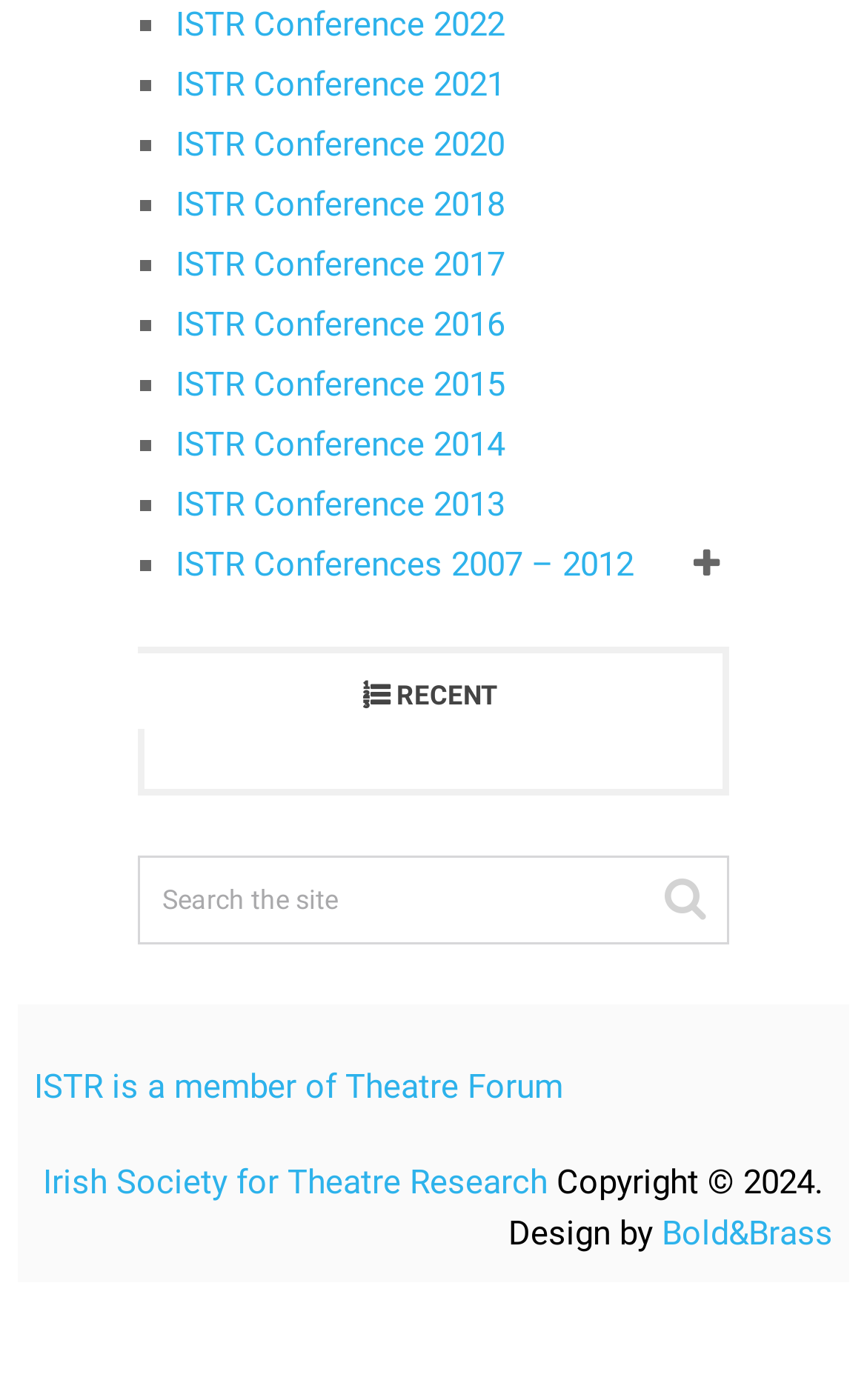Find the bounding box coordinates of the element's region that should be clicked in order to follow the given instruction: "Search the site". The coordinates should consist of four float numbers between 0 and 1, i.e., [left, top, right, bottom].

[0.159, 0.611, 0.841, 0.675]